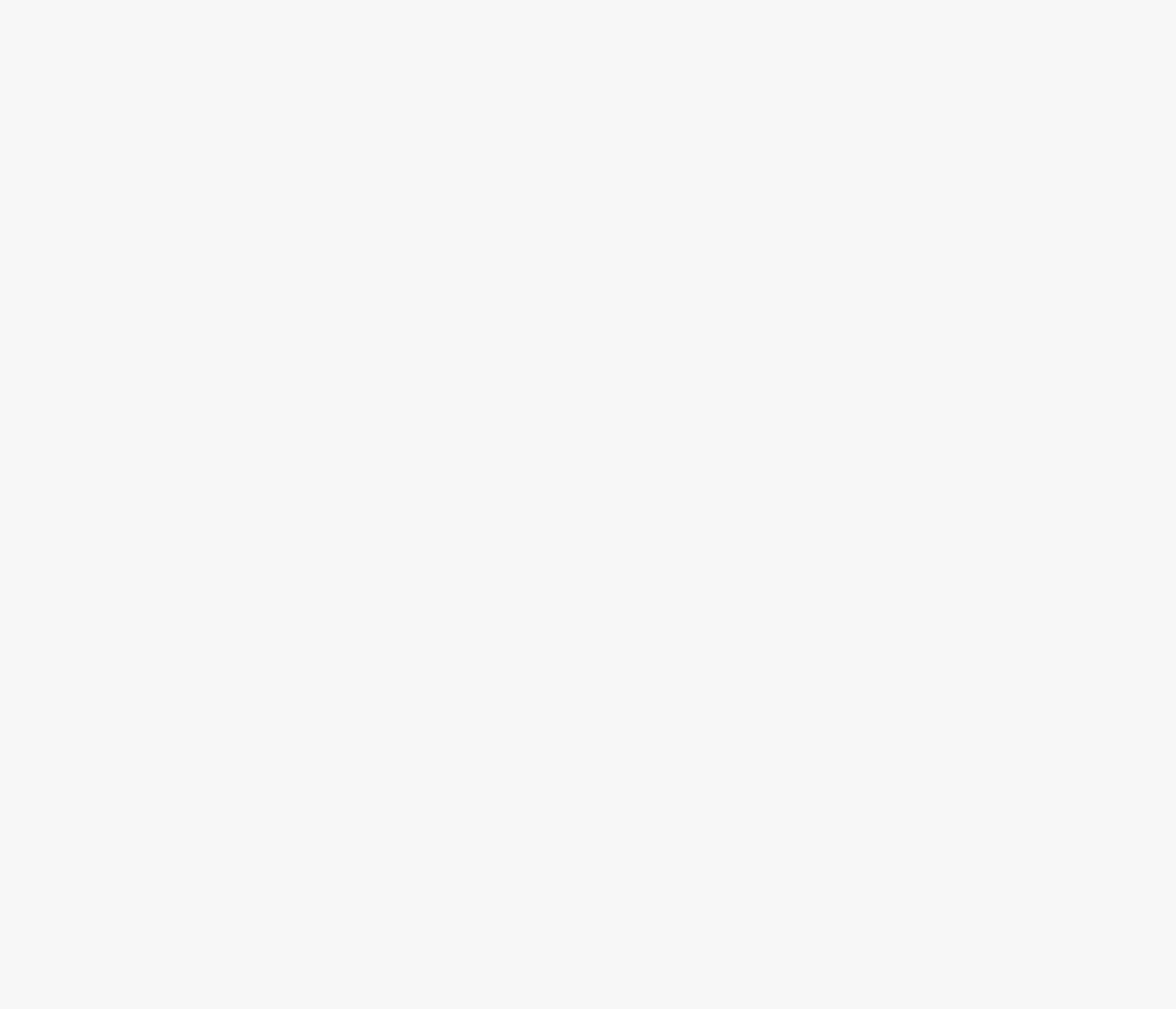Please locate the bounding box coordinates of the element that should be clicked to achieve the given instruction: "Click on the 'HOME' link".

[0.03, 0.088, 0.067, 0.133]